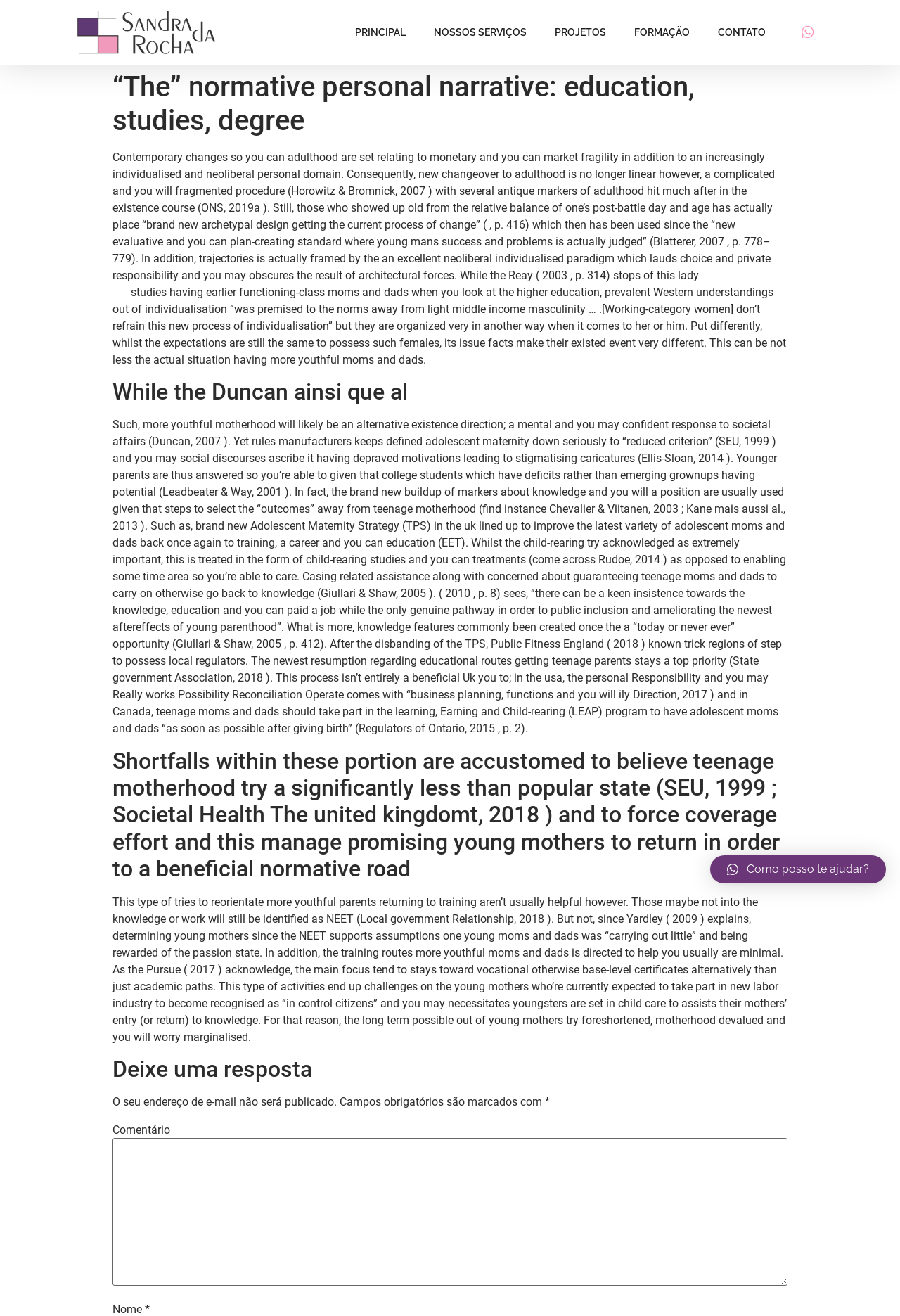Identify the bounding box coordinates of the area that should be clicked in order to complete the given instruction: "Enter a comment". The bounding box coordinates should be four float numbers between 0 and 1, i.e., [left, top, right, bottom].

[0.125, 0.865, 0.875, 0.977]